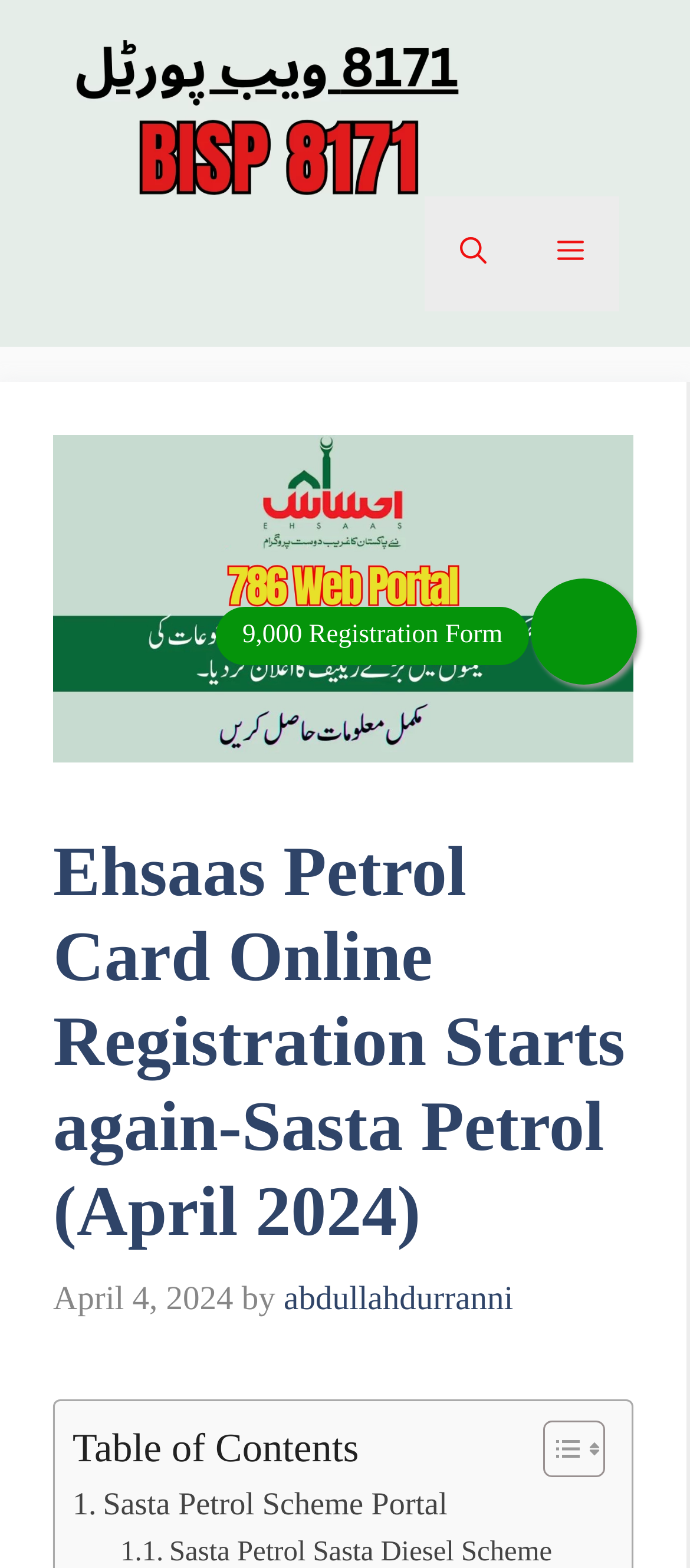Respond with a single word or short phrase to the following question: 
What is the name of the program mentioned?

8171 Ehsaas Program